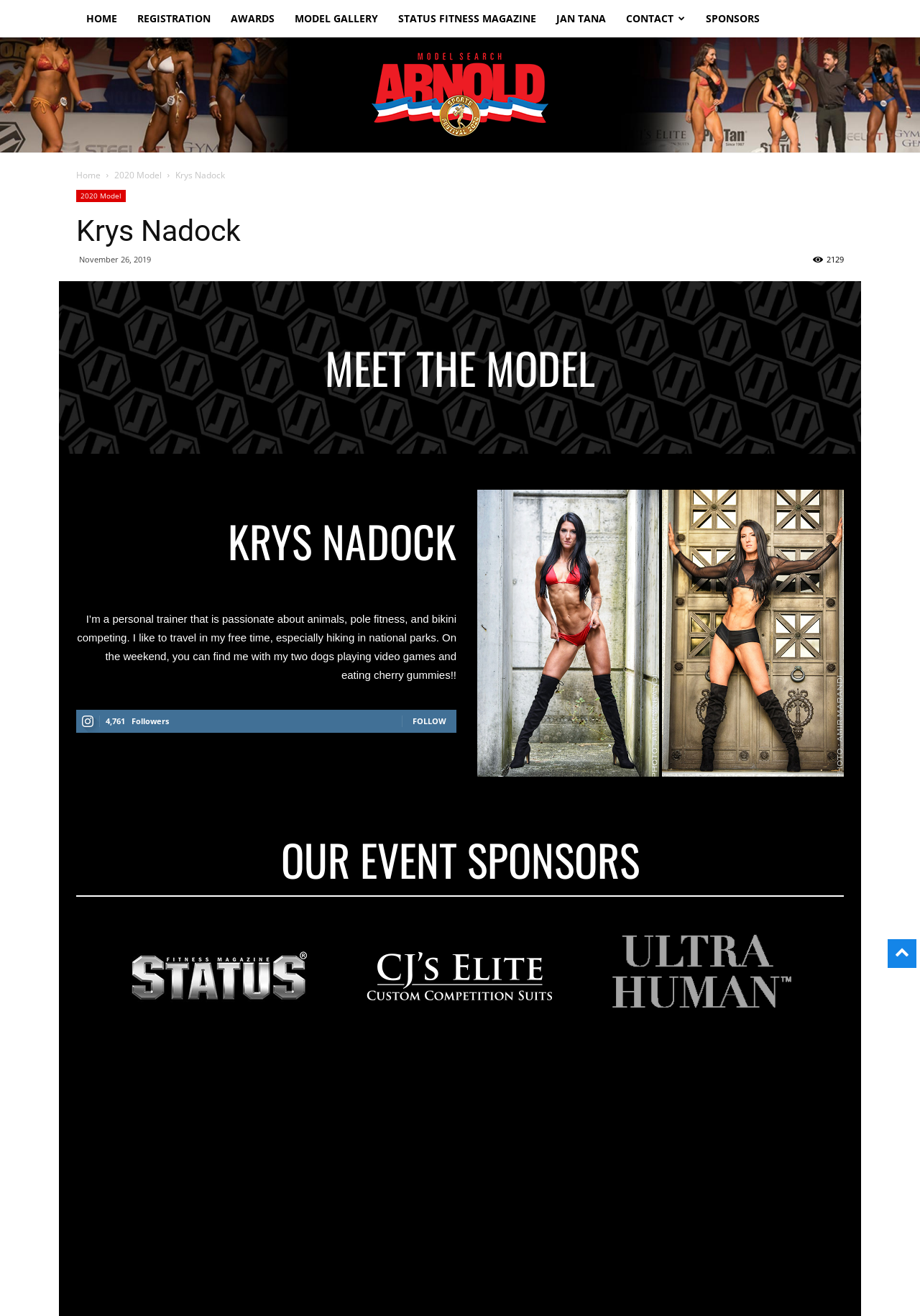Given the description "Arnold Model Search 2020", provide the bounding box coordinates of the corresponding UI element.

[0.394, 0.038, 0.606, 0.107]